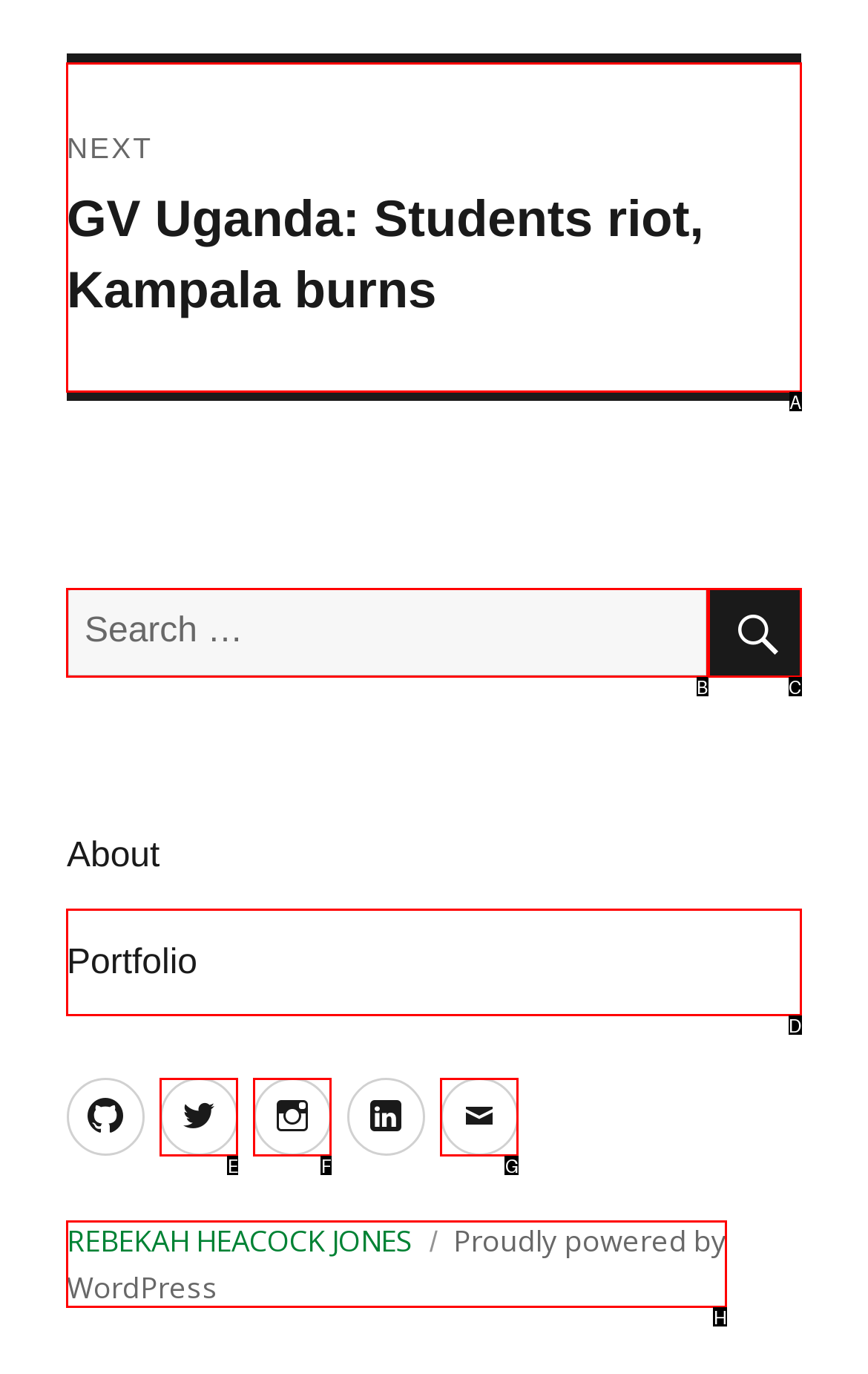Select the option that matches this description: Email
Answer by giving the letter of the chosen option.

G